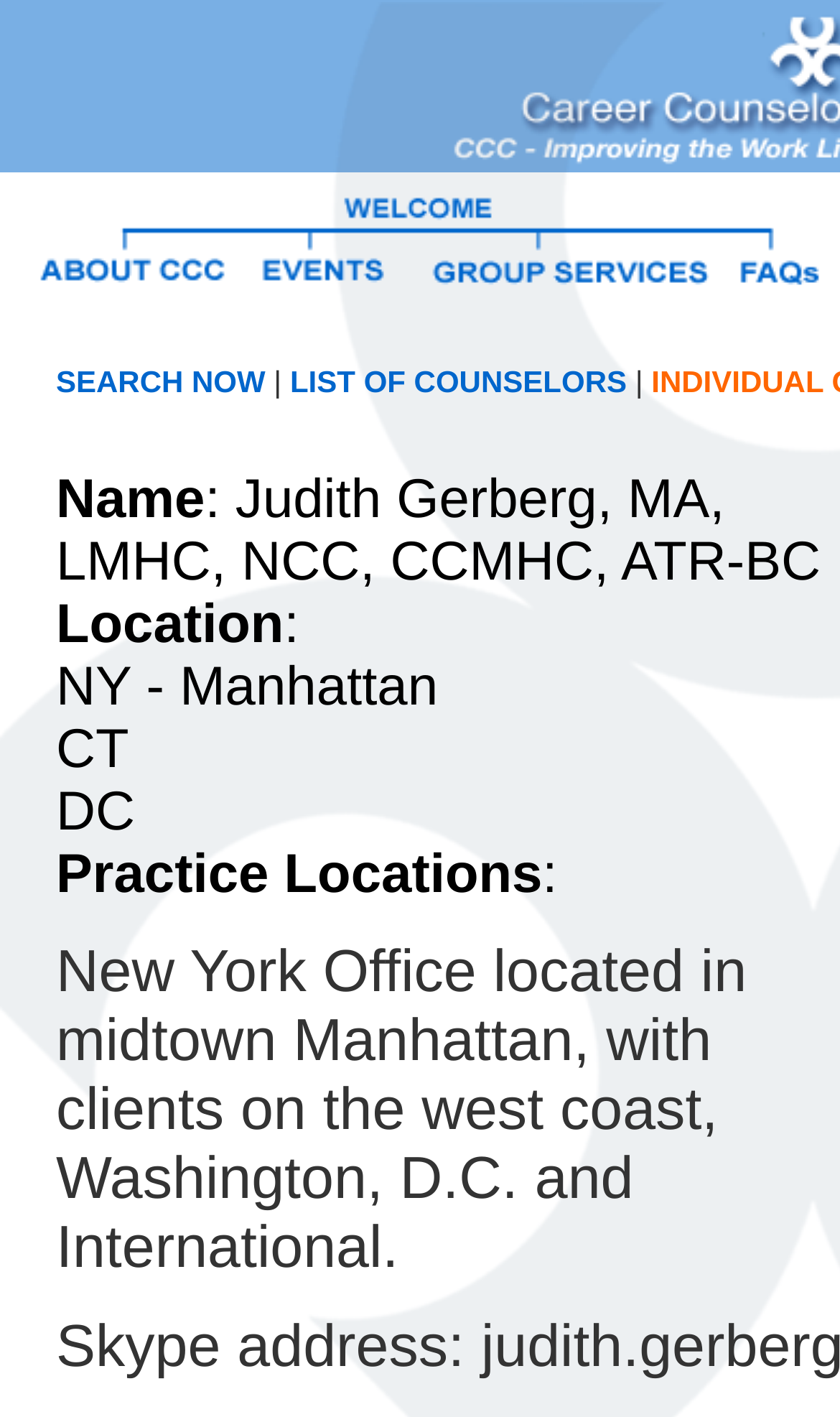Please answer the following question using a single word or phrase: What is the location mentioned after CT?

DC